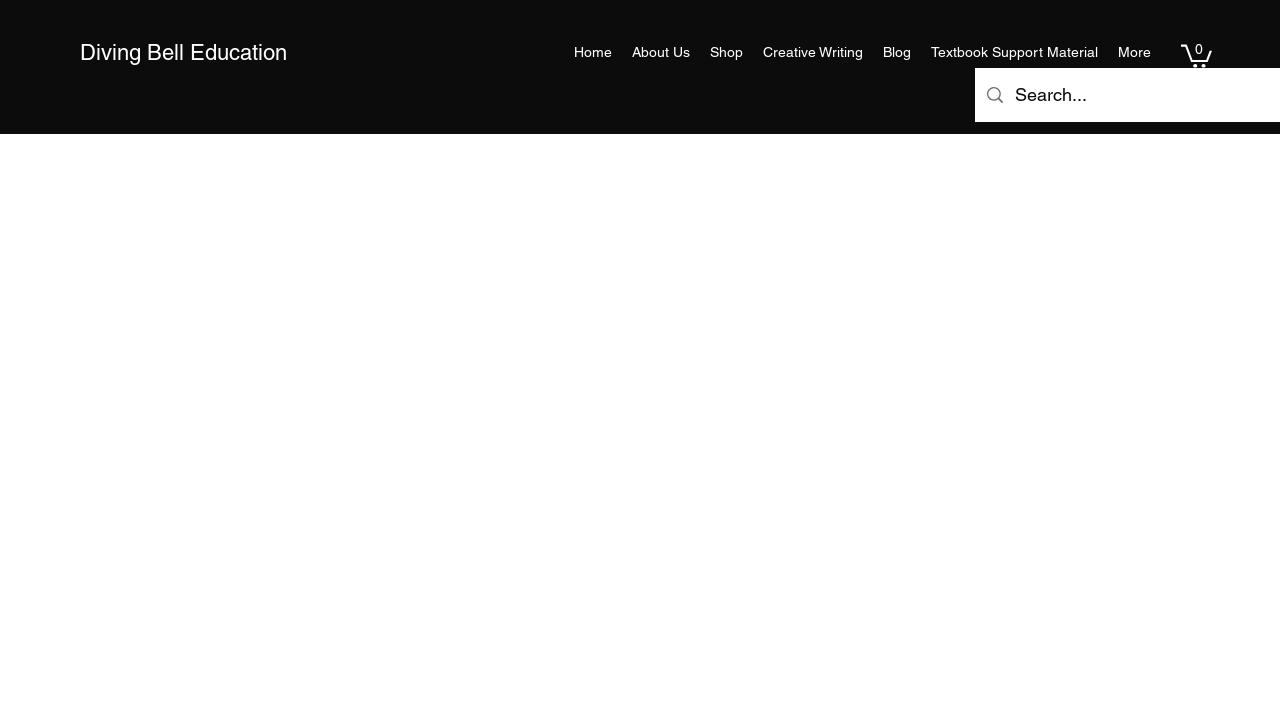Locate the UI element described by About Us and provide its bounding box coordinates. Use the format (top-left x, top-left y, bottom-right x, bottom-right y) with all values as floating point numbers between 0 and 1.

[0.486, 0.051, 0.547, 0.093]